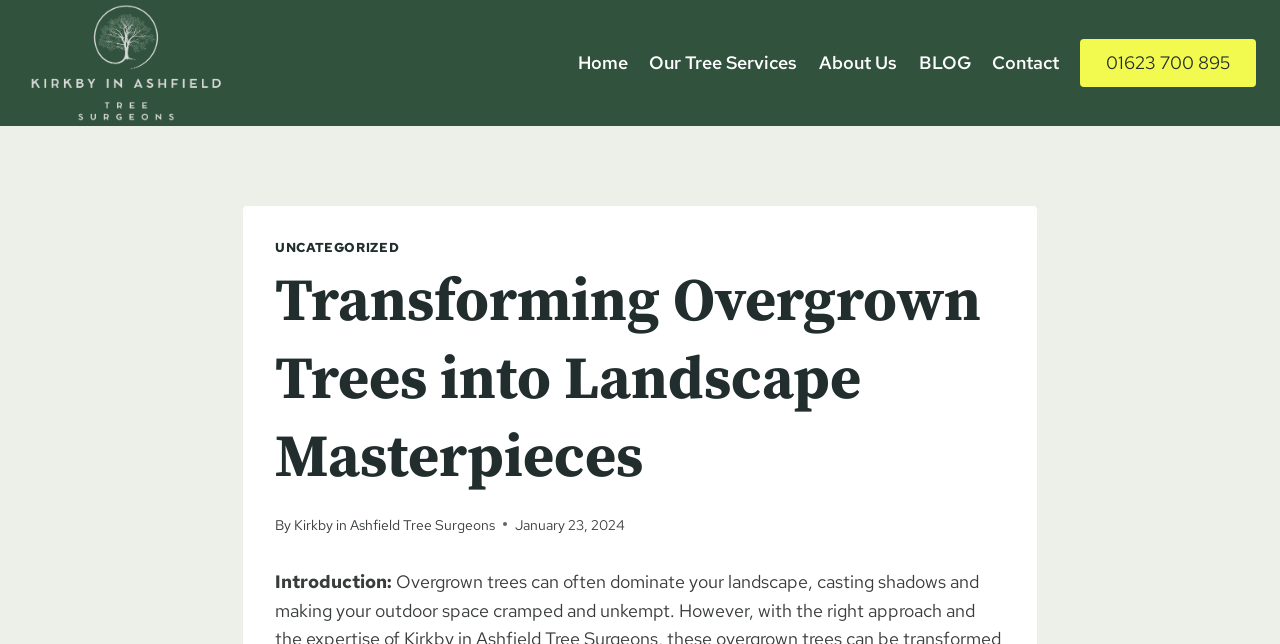What is the name of the tree surgeons company?
Please give a detailed and elaborate answer to the question based on the image.

The company name is mentioned in the top-left corner of the webpage as a link and an image, and also in the article header as a link.